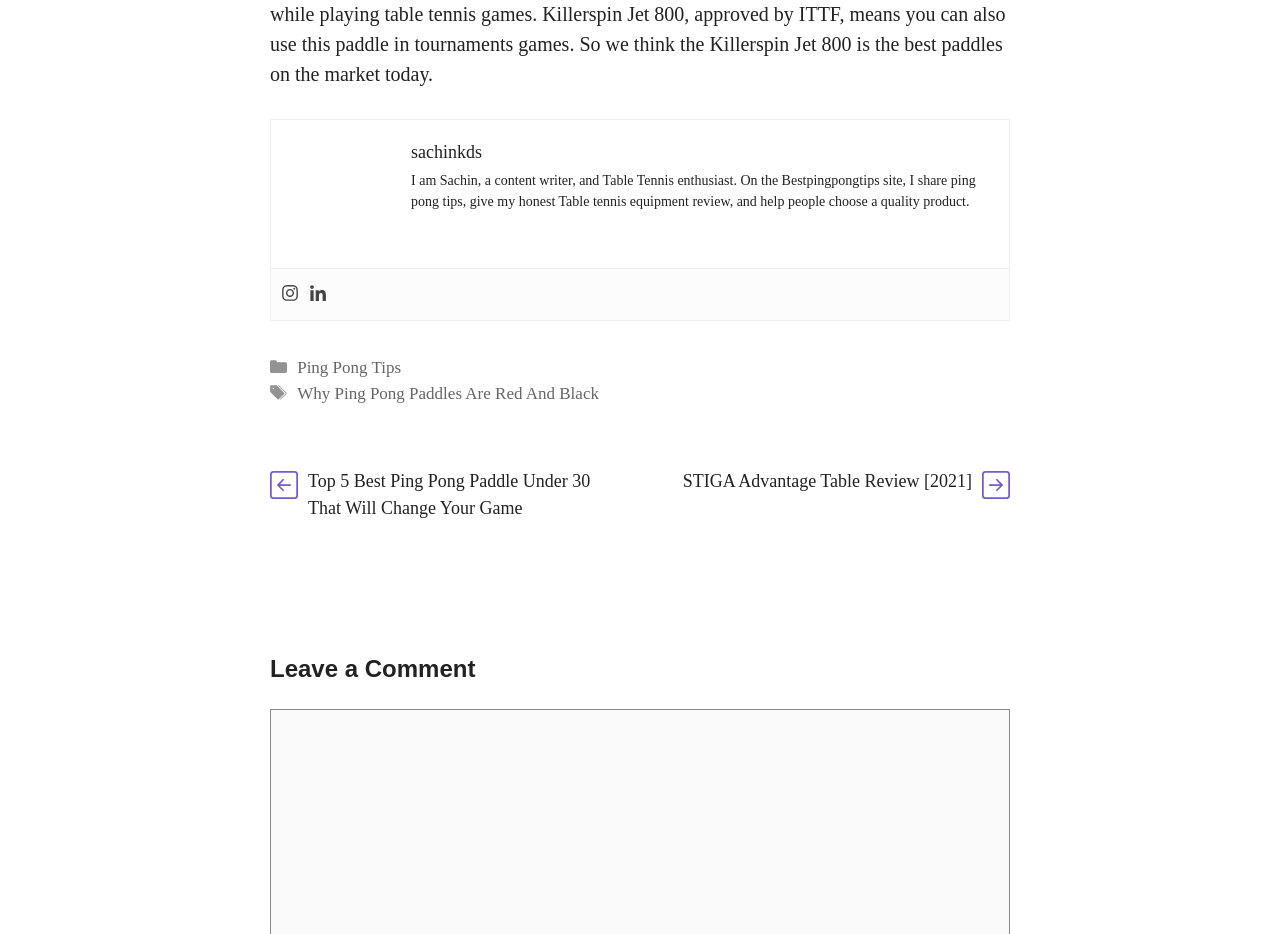Given the element description, predict the bounding box coordinates in the format (top-left x, top-left y, bottom-right x, bottom-right y). Make sure all values are between 0 and 1. Here is the element description: STIGA Advantage Table Review [2021]

[0.533, 0.505, 0.759, 0.526]